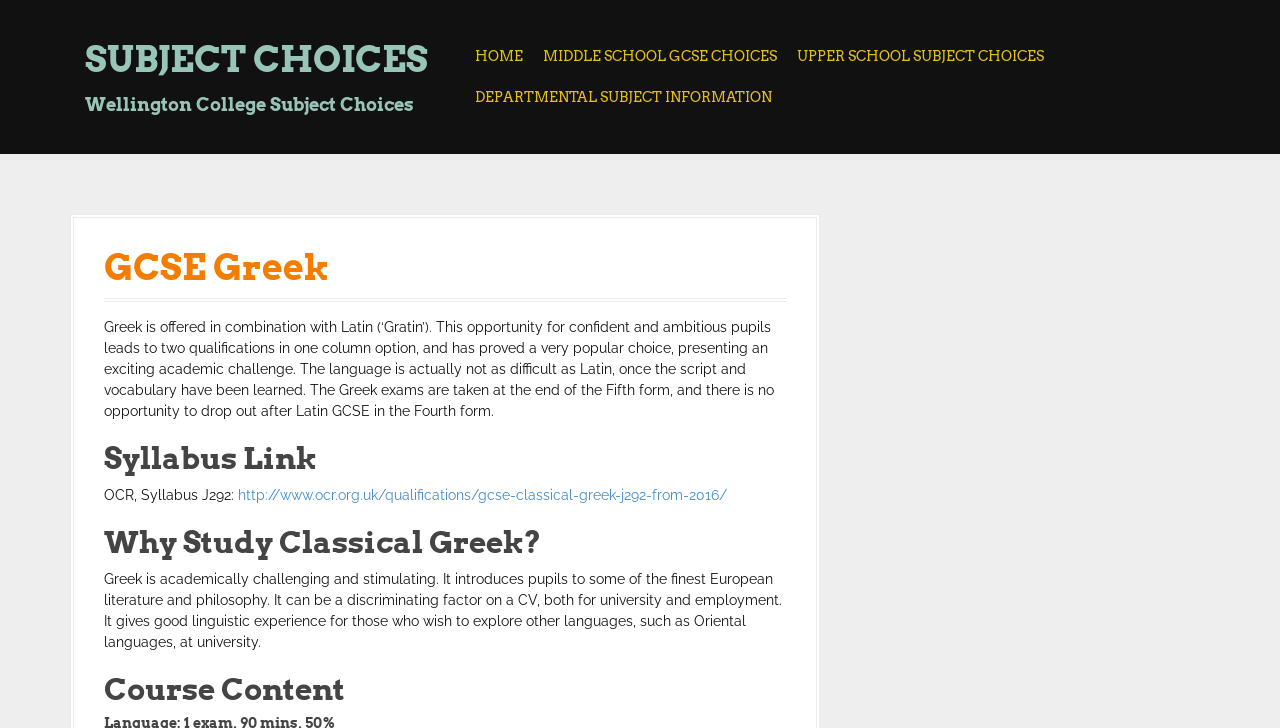When are the Greek exams taken?
Please give a detailed and elaborate explanation in response to the question.

The webpage states that 'The Greek exams are taken at the end of the Fifth form, and there is no opportunity to drop out after Latin GCSE in the Fourth form.'